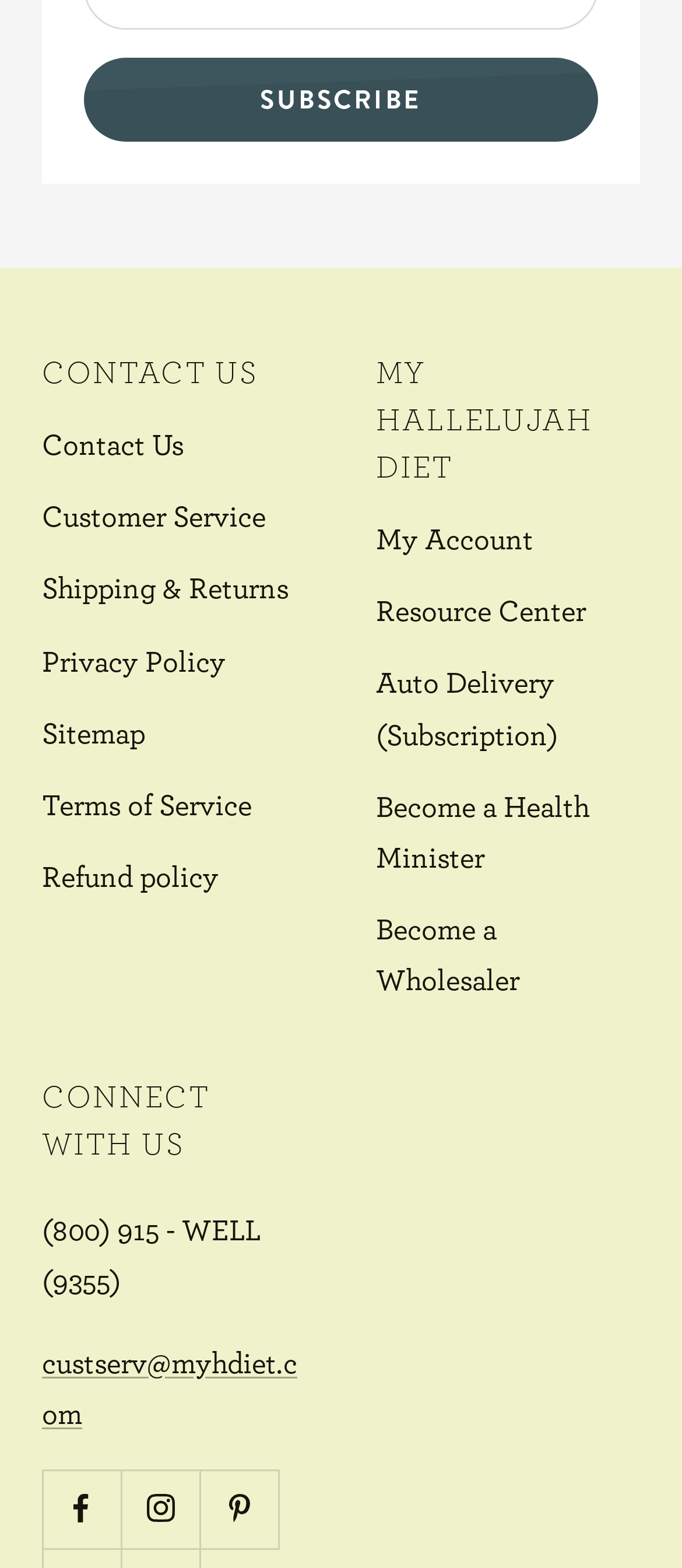With reference to the image, please provide a detailed answer to the following question: What is the purpose of the 'Auto Delivery (Subscription)' link?

The 'Auto Delivery (Subscription)' link is located in the 'MY HALLELUJAH DIET' section of the webpage, which suggests that it is related to the diet program. The link's text implies that it is used to manage subscription or auto-delivery of the diet program's products or services.